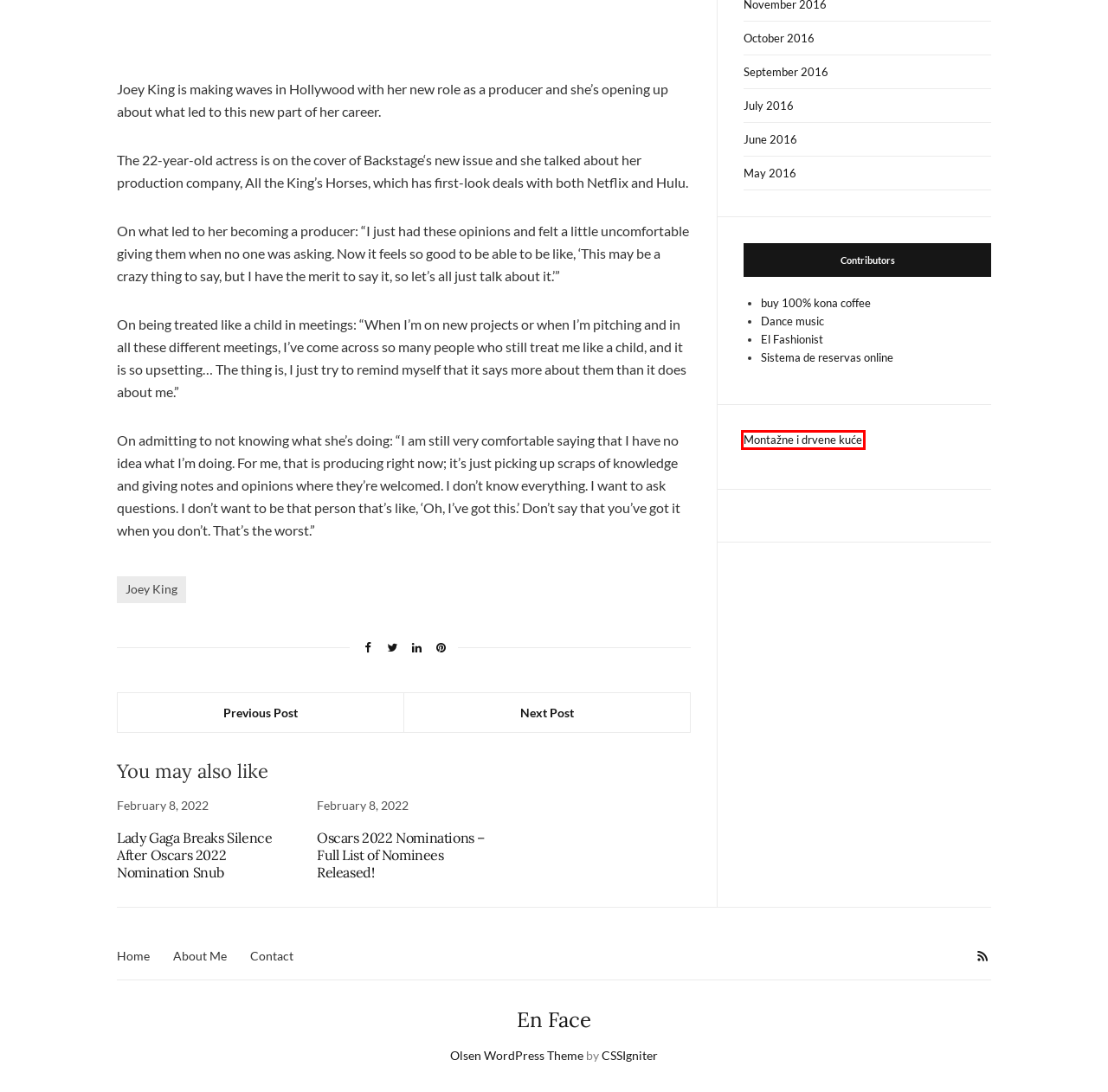Given a screenshot of a webpage with a red rectangle bounding box around a UI element, select the best matching webpage description for the new webpage that appears after clicking the highlighted element. The candidate descriptions are:
A. Montažne i drvene kuće - Brija Dot Com
B. Lady Gaga Breaks Silence After Oscars 2022 Nomination Snub - En Face
C. Joey King Archives - En Face
D. Oscars 2022 Nominations - Full List of Nominees Released! - En Face
E. Brija Dot Com - Your lifestyle magazine
F. October 2016 - En Face
G. May 2016 - En Face
H. Celsius Phasing Out High-Interest Crypto Accounts for Non-Accredited US Investors - En Face

A